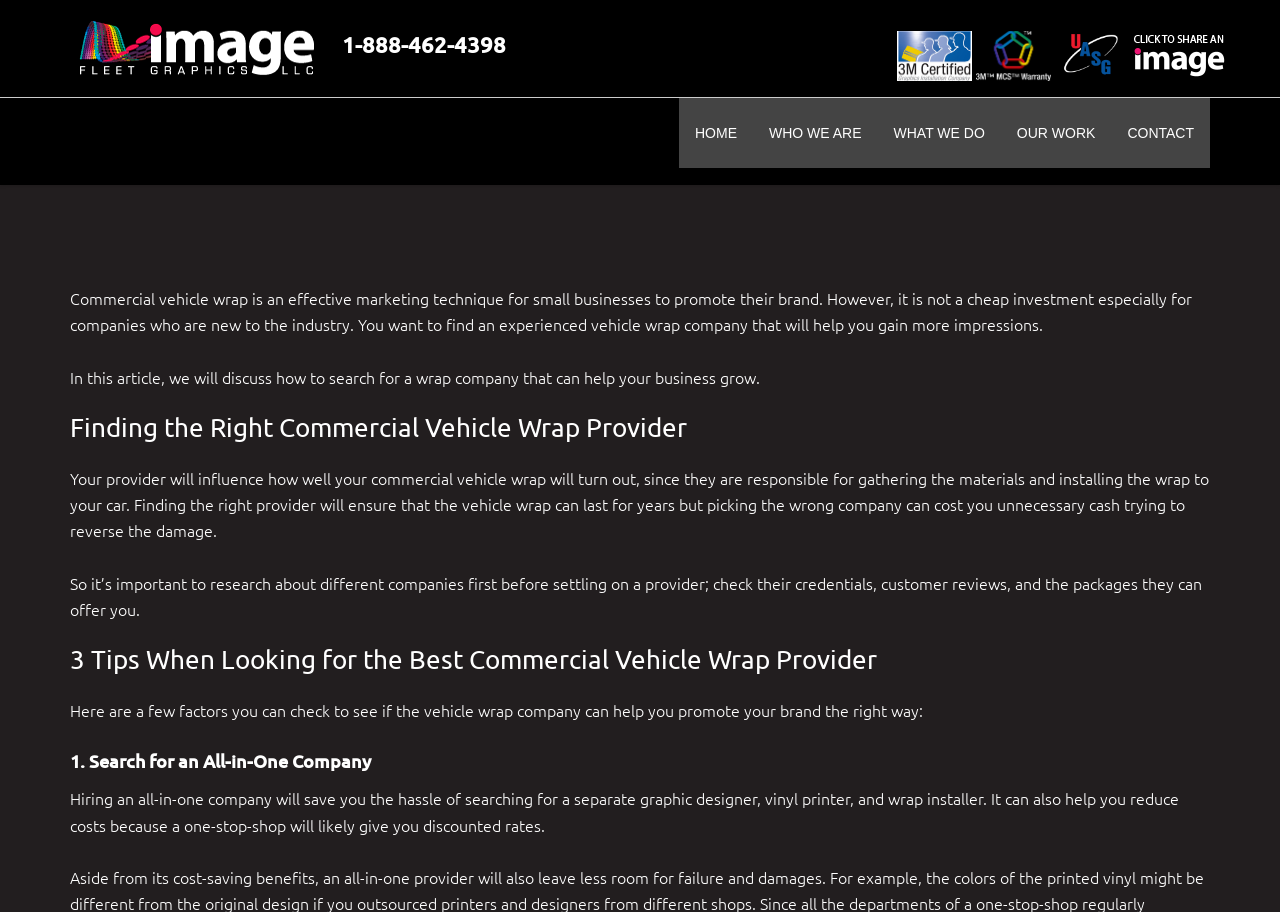What is the topic of the article?
Please provide a single word or phrase as the answer based on the screenshot.

Finding a commercial vehicle wrap provider